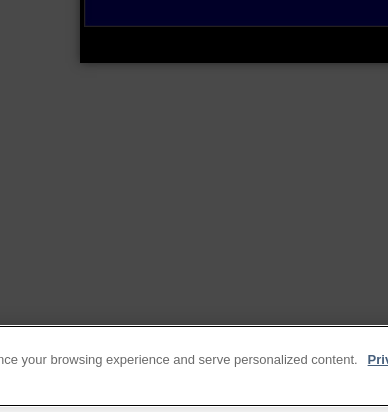Who is credited with the image?
Observe the image and answer the question with a one-word or short phrase response.

Dan Hebert